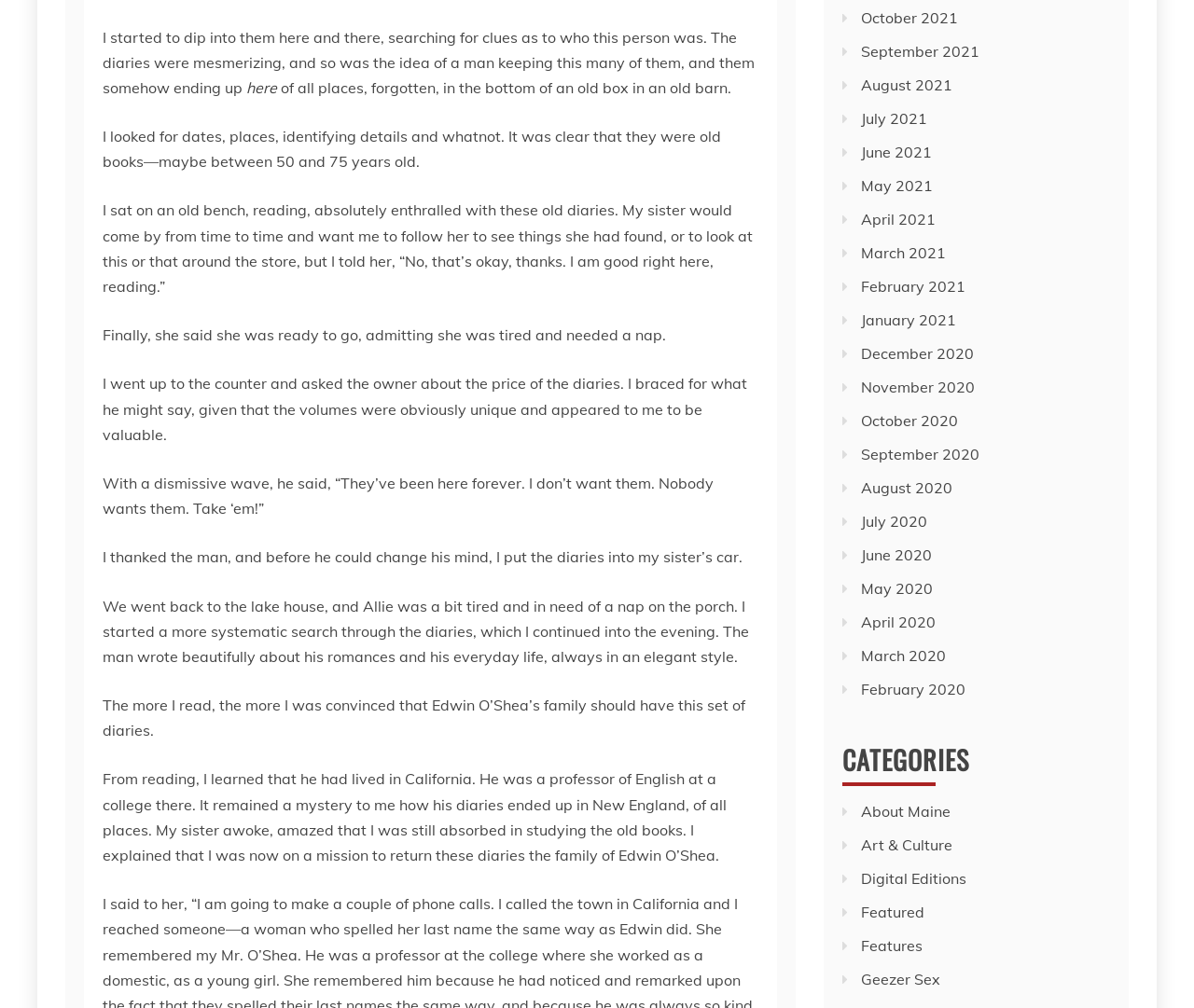Please identify the bounding box coordinates of the element's region that needs to be clicked to fulfill the following instruction: "Visit the 'CONTACT US' page". The bounding box coordinates should consist of four float numbers between 0 and 1, i.e., [left, top, right, bottom].

None